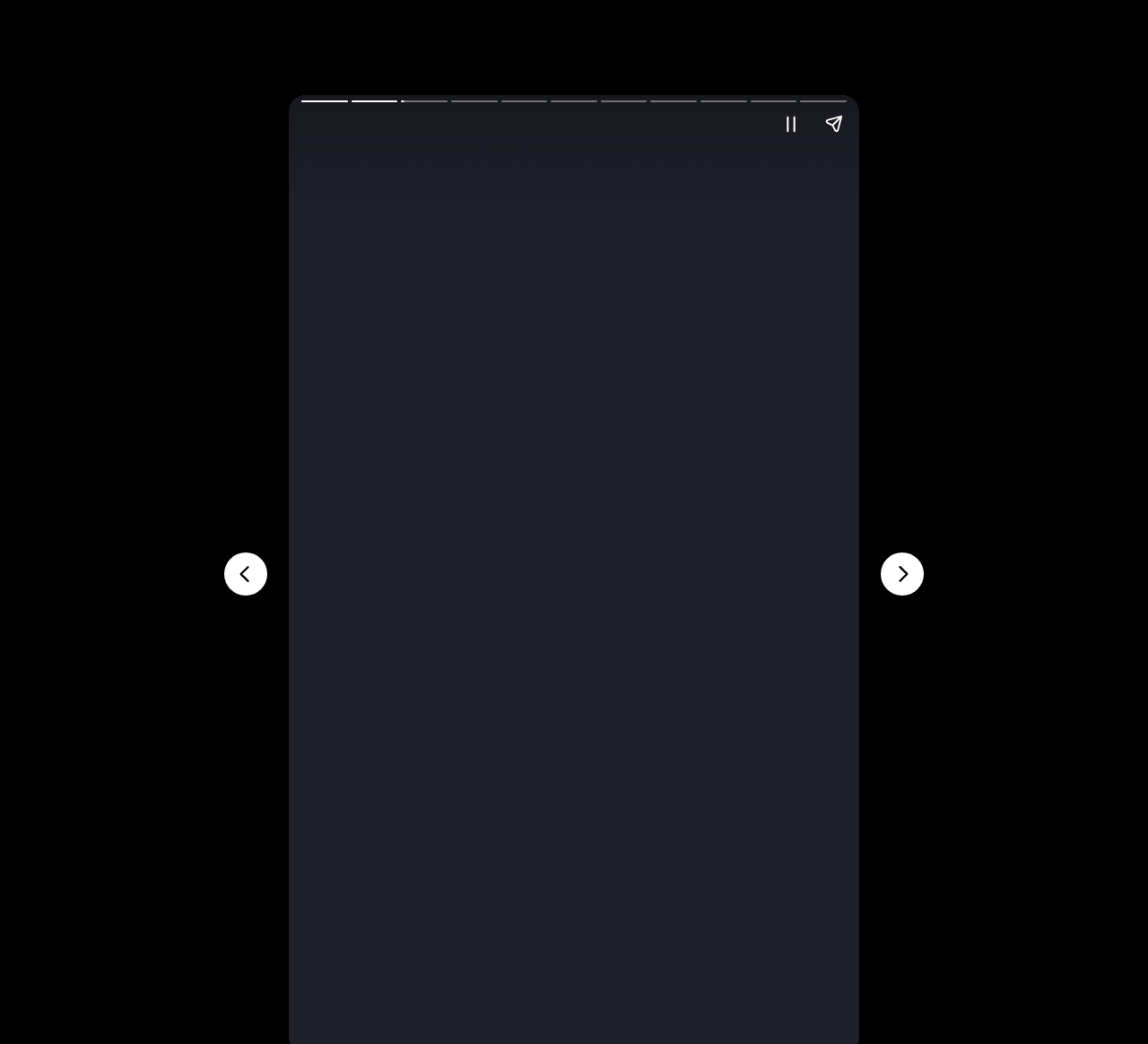Using the provided description aria-label="Share story", find the bounding box coordinates for the UI element. Provide the coordinates in (top-left x, top-left y, bottom-right x, bottom-right y) format, ensuring all values are between 0 and 1.

[0.708, 0.098, 0.745, 0.139]